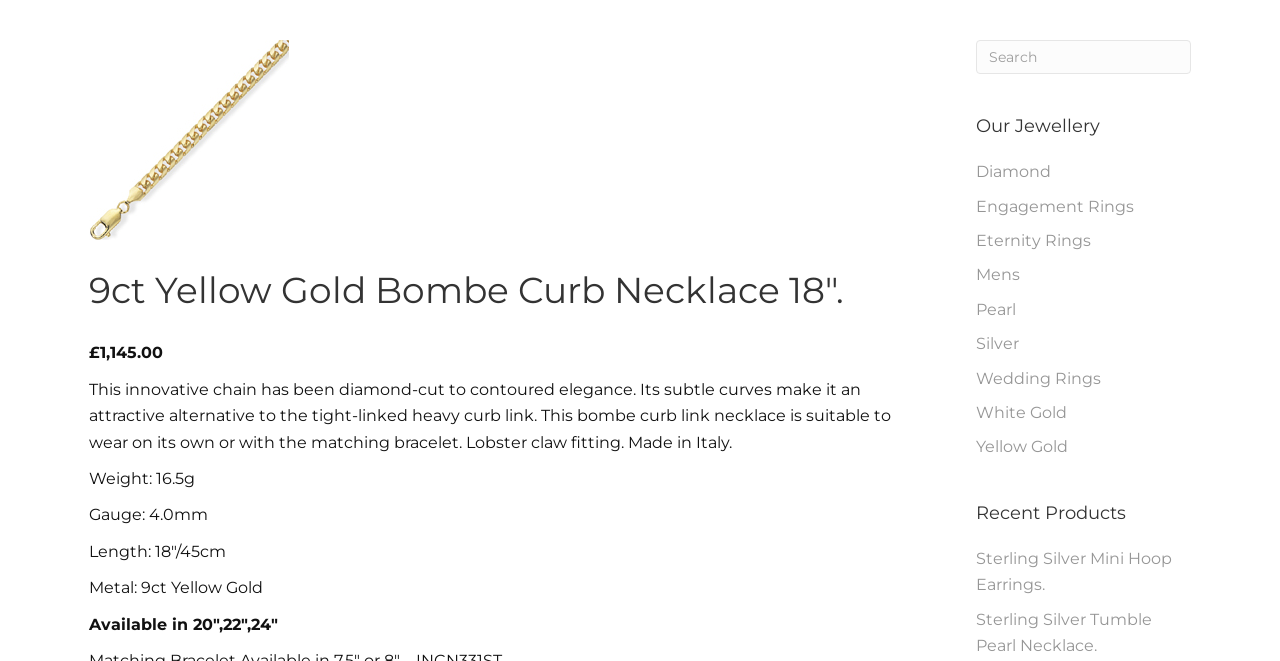Please identify the bounding box coordinates of the area that needs to be clicked to follow this instruction: "View recent product Sterling Silver Mini Hoop Earrings".

[0.762, 0.83, 0.915, 0.899]